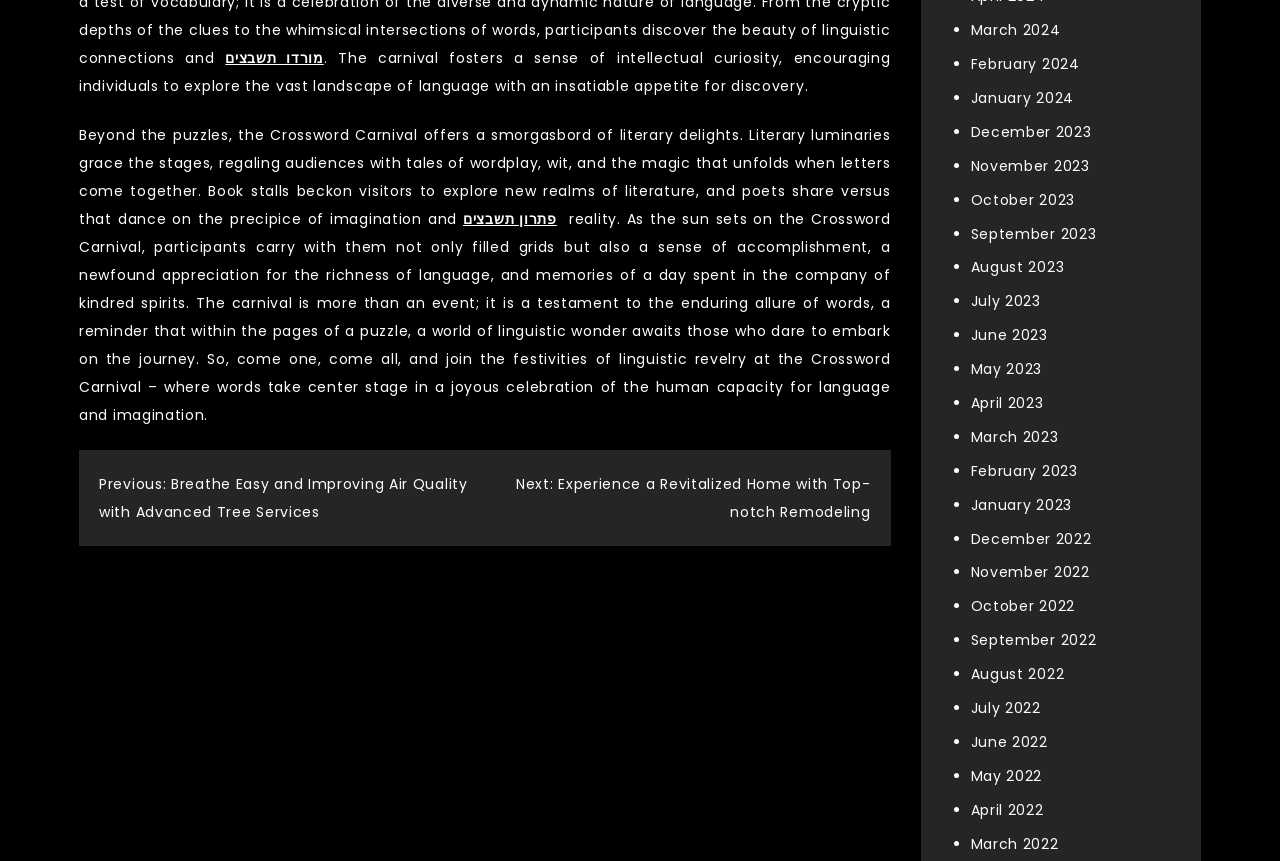Based on the image, please elaborate on the answer to the following question:
What is the earliest month listed in the archive?

By examining the list of links, I found that the earliest month listed is May 2022, which is linked as 'May 2022'.